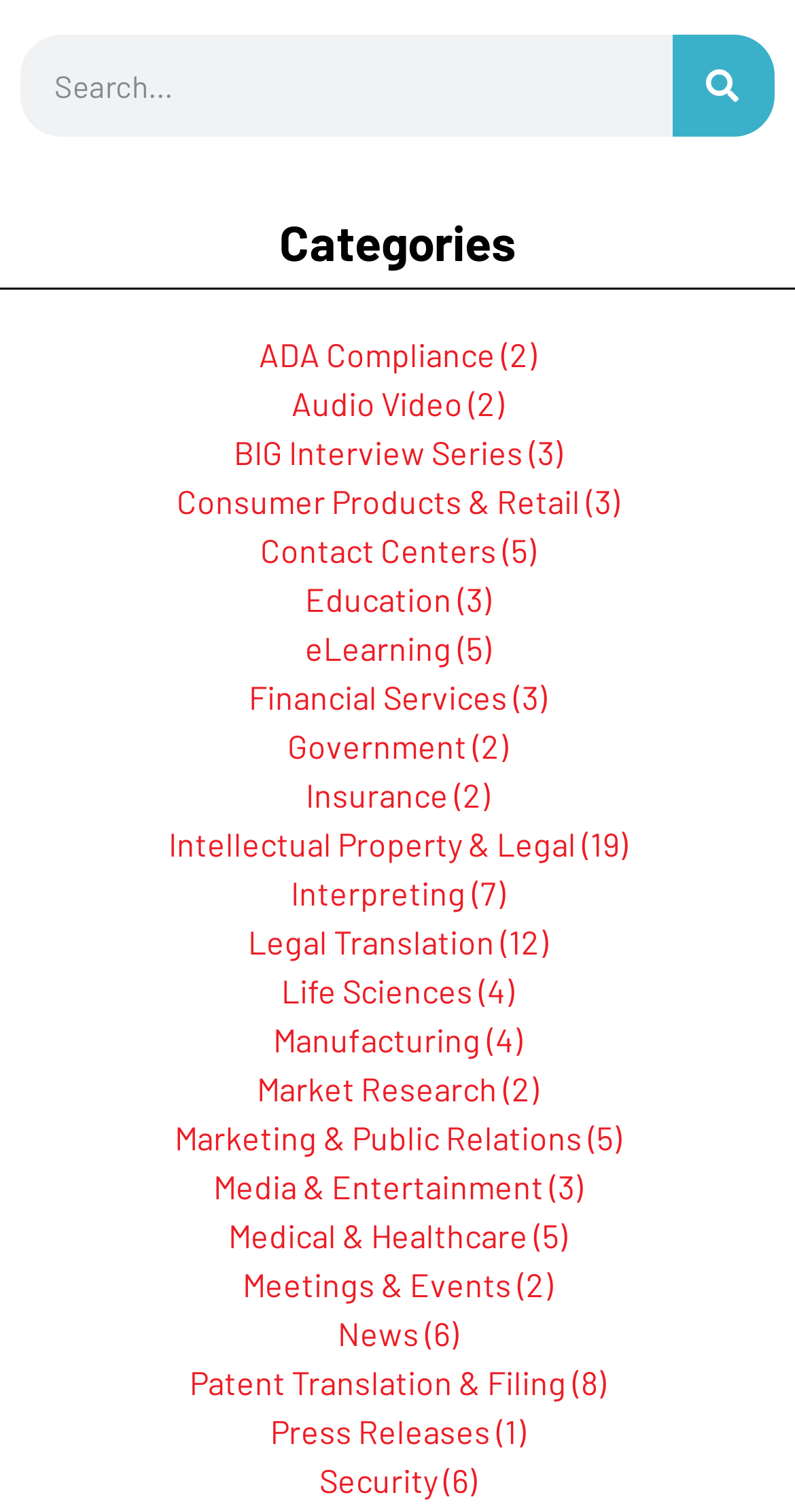Please identify the bounding box coordinates of the area that needs to be clicked to fulfill the following instruction: "go to ADA Compliance."

[0.326, 0.221, 0.674, 0.246]